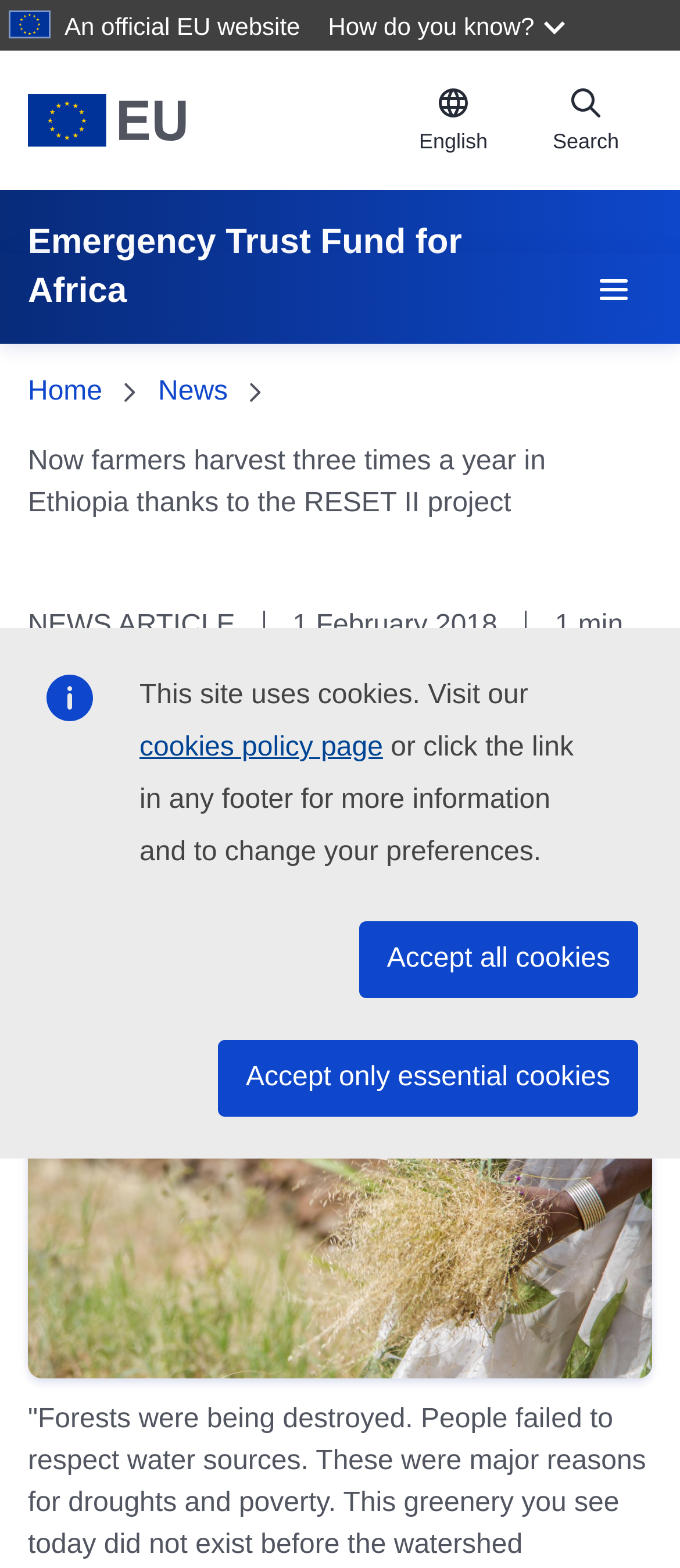Analyze the image and deliver a detailed answer to the question: What is the name of the project mentioned in the article?

The article mentions that farmers in Ethiopia are now harvesting three times a year thanks to the RESET II project, which is the name of the project mentioned in the article.